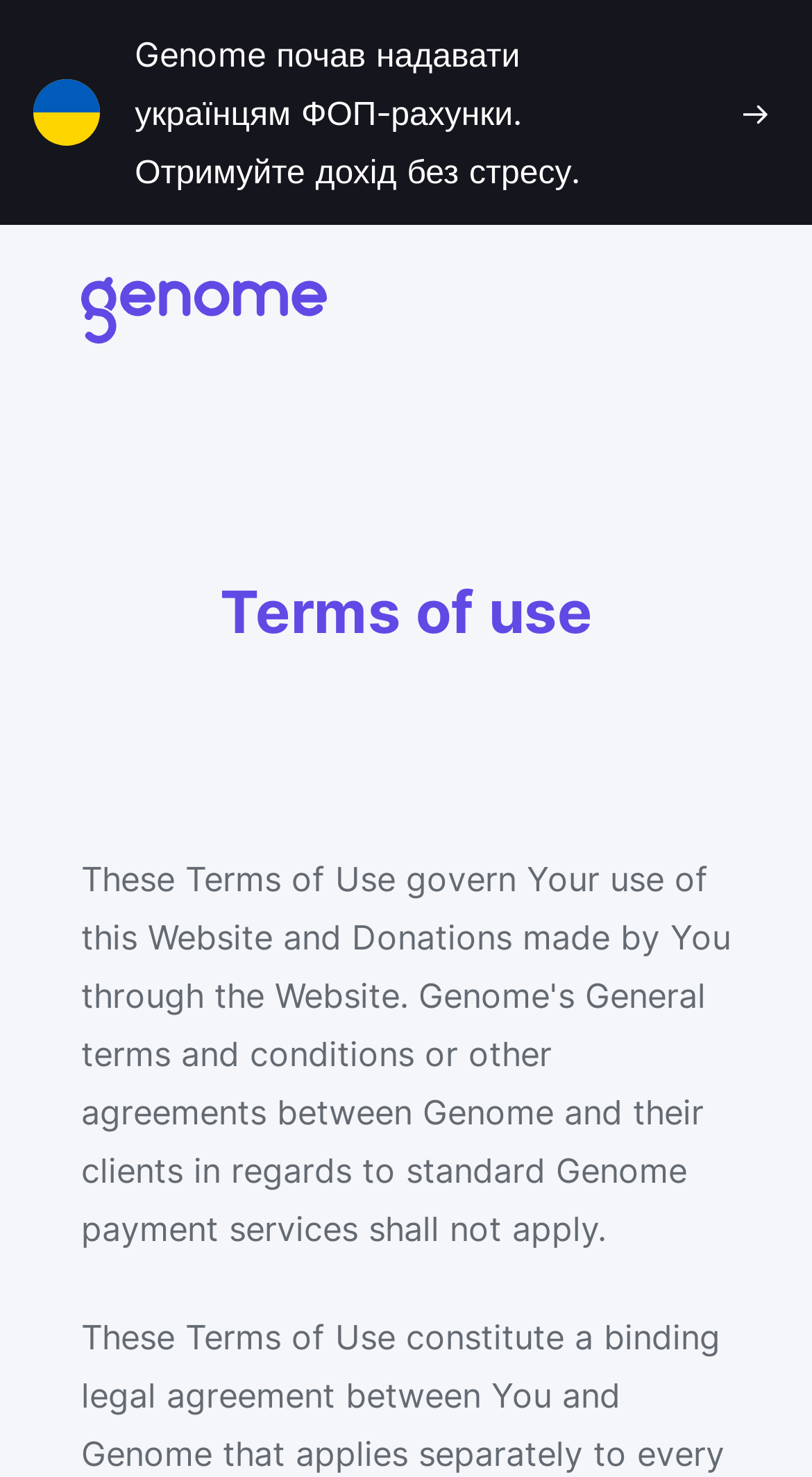What type of accounts does Genome provide?
Give a detailed explanation using the information visible in the image.

The webpage has two links, 'Personal' and 'Business', which suggest that Genome provides two types of accounts, one for personal use and one for business use.